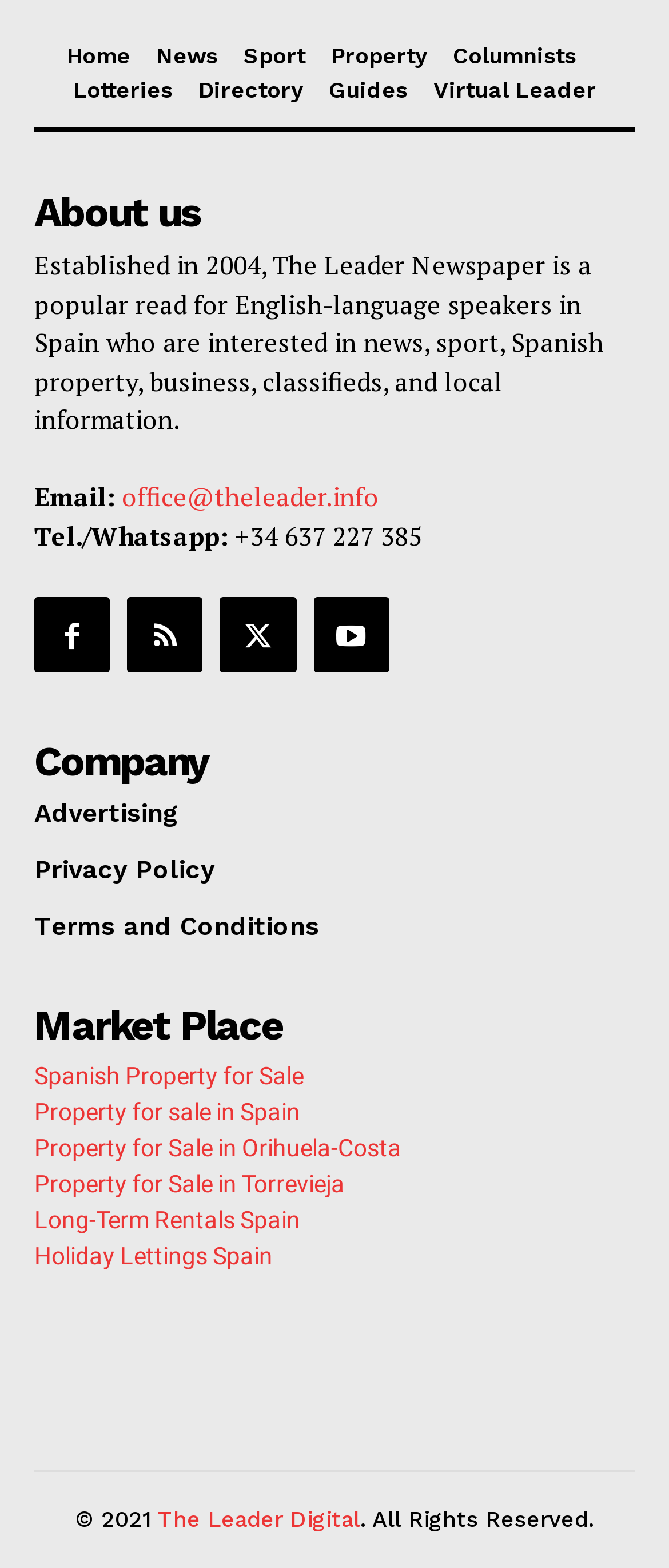Given the description "News", determine the bounding box of the corresponding UI element.

[0.233, 0.025, 0.326, 0.048]